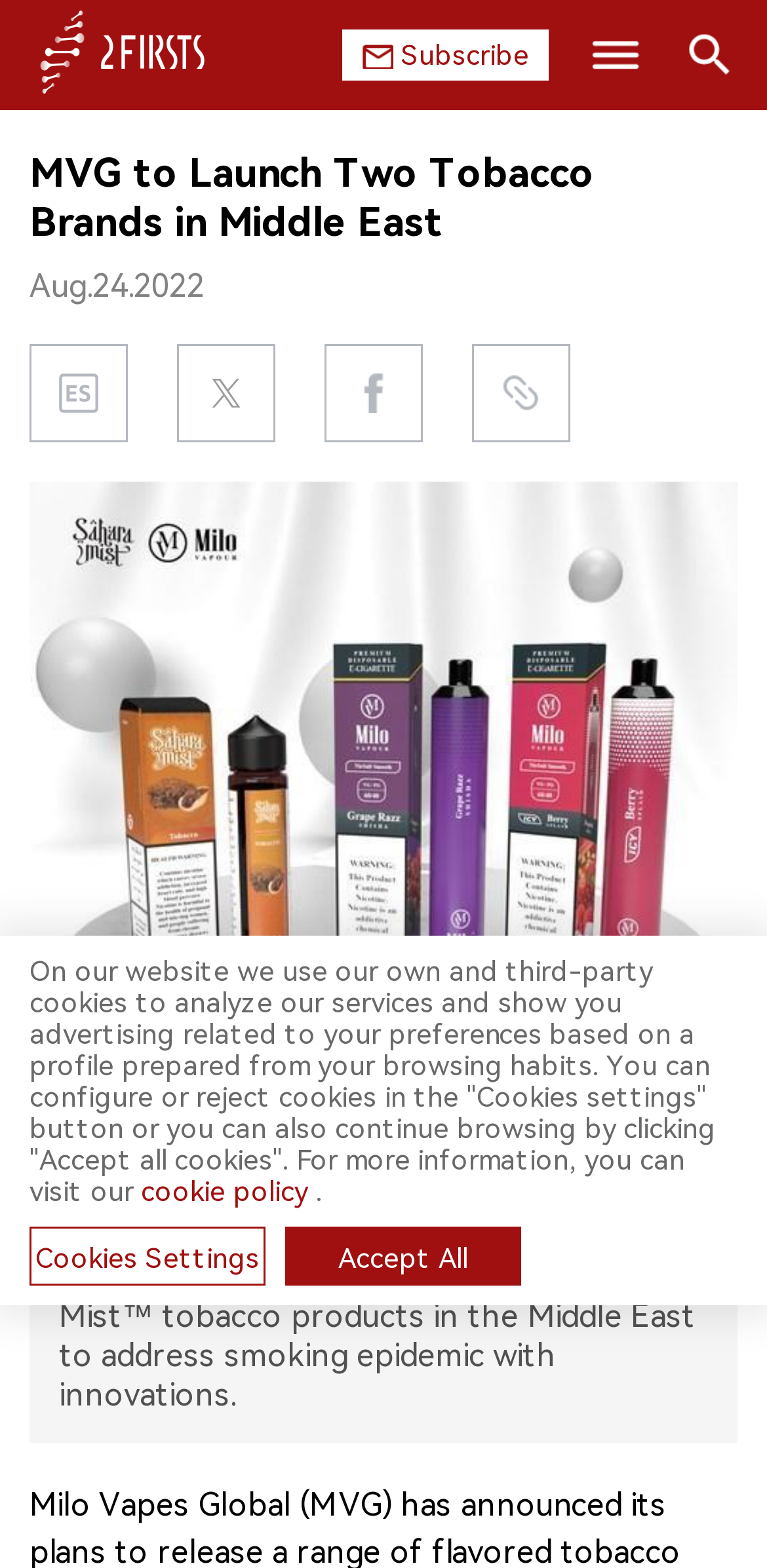What is the purpose of the search box?
Can you provide a detailed and comprehensive answer to the question?

The search box is located at the top of the webpage, and it allows users to search for specific content on the website by typing in keywords or phrases.